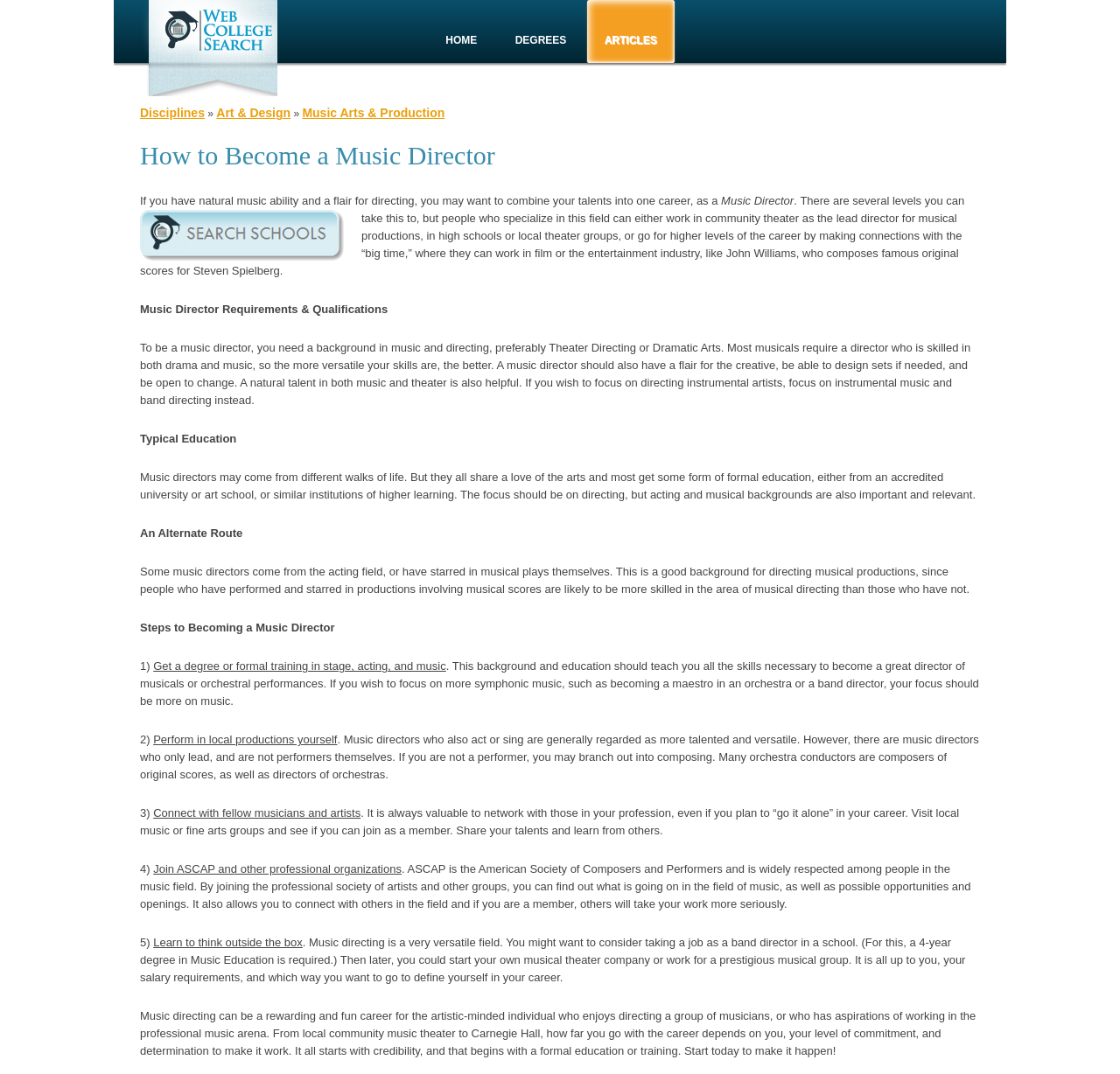Give a detailed account of the webpage's layout and content.

This webpage is about becoming a music director, providing guidance on pursuing a career in this field. At the top, there are several links, including "Skip to content", "HOME", "DEGREES", "ARTICLES", and "Disciplines", which are positioned horizontally across the page. Below these links, there is a header section with the title "How to Become a Music Director" in a larger font size.

The main content of the page is divided into several sections. The first section introduces the concept of being a music director, explaining that it combines natural music ability with directing skills. This section also mentions the various levels of music direction, from community theater to film and the entertainment industry.

The next section, "Music Director Requirements & Qualifications", outlines the necessary background and skills required to become a music director, including a degree in Theater Directing or Dramatic Arts, as well as creativity, versatility, and a natural talent in both music and theater.

The following sections provide more detailed information on the typical education required, alternative routes to becoming a music director, and the steps to achieve this career goal. These steps include getting a degree or formal training, performing in local productions, connecting with fellow musicians and artists, joining professional organizations, and thinking outside the box.

Throughout the page, there are no images, but the text is organized in a clear and readable format, with headings and paragraphs that make it easy to follow. The overall tone of the page is informative and encouraging, providing guidance and inspiration for individuals interested in pursuing a career as a music director.